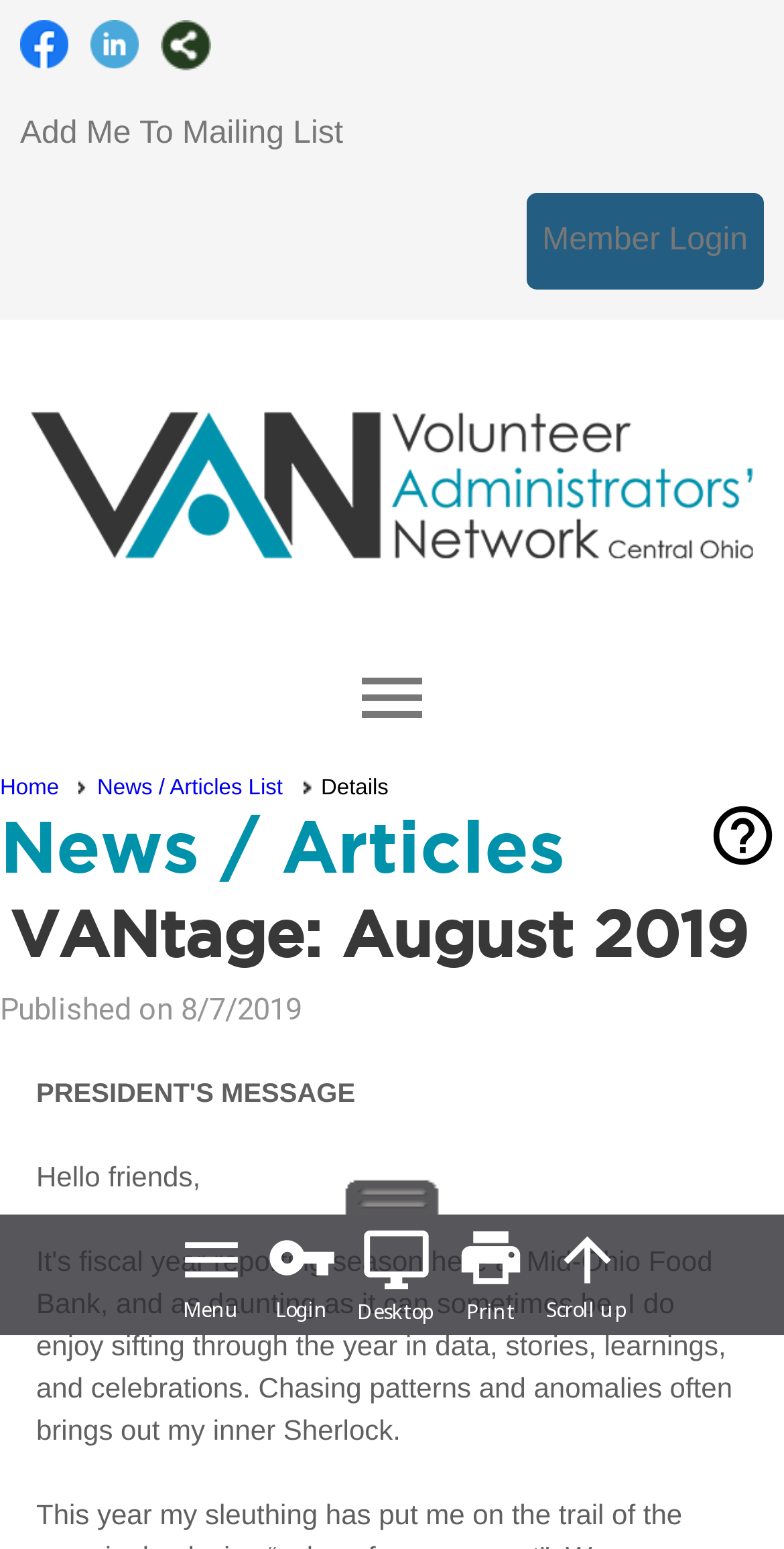Please identify the bounding box coordinates of the region to click in order to complete the given instruction: "Click on Menu". The coordinates should be four float numbers between 0 and 1, i.e., [left, top, right, bottom].

[0.224, 0.791, 0.314, 0.854]